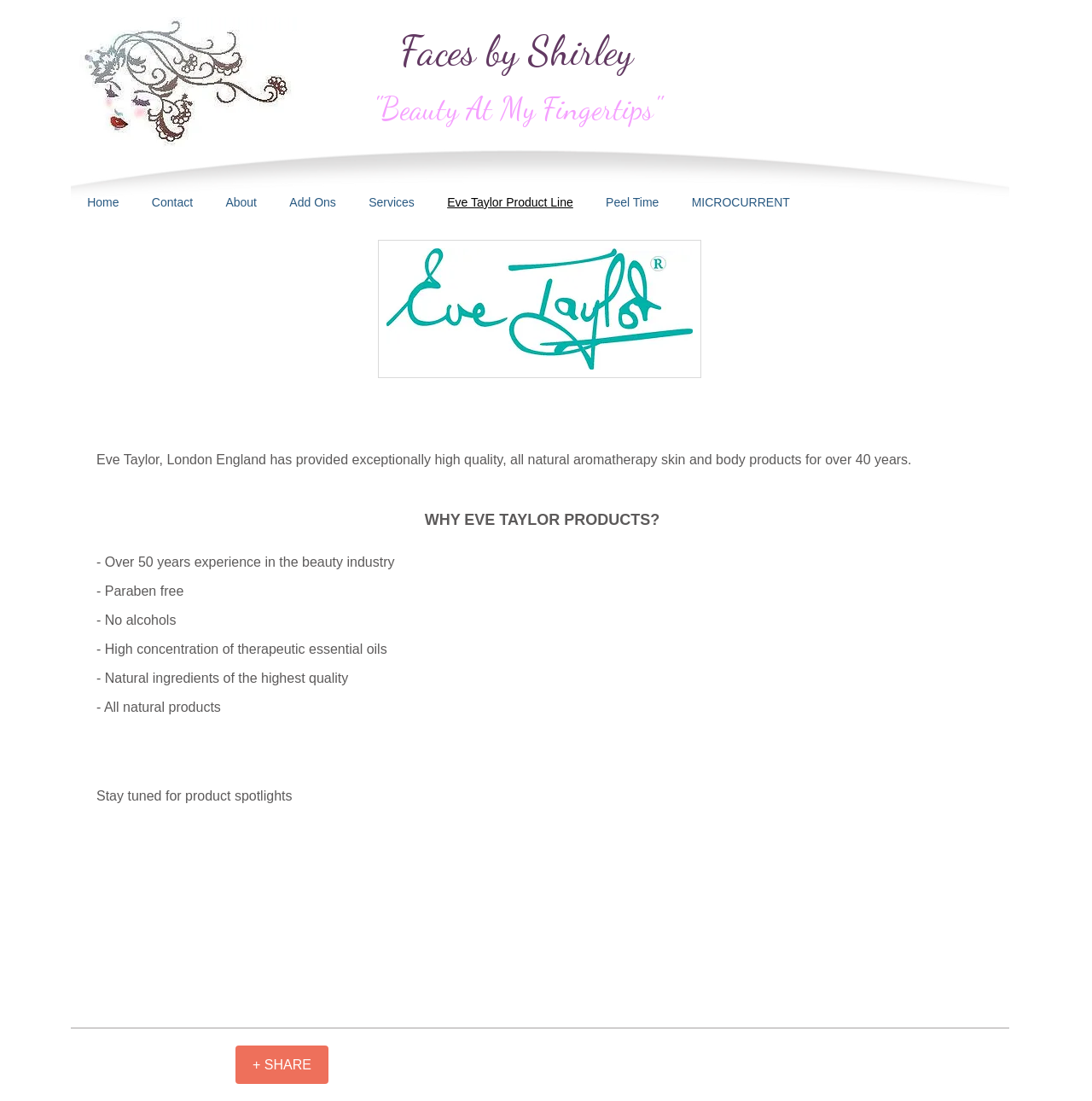Give a one-word or short-phrase answer to the following question: 
What is the name of the product line?

Eve Taylor